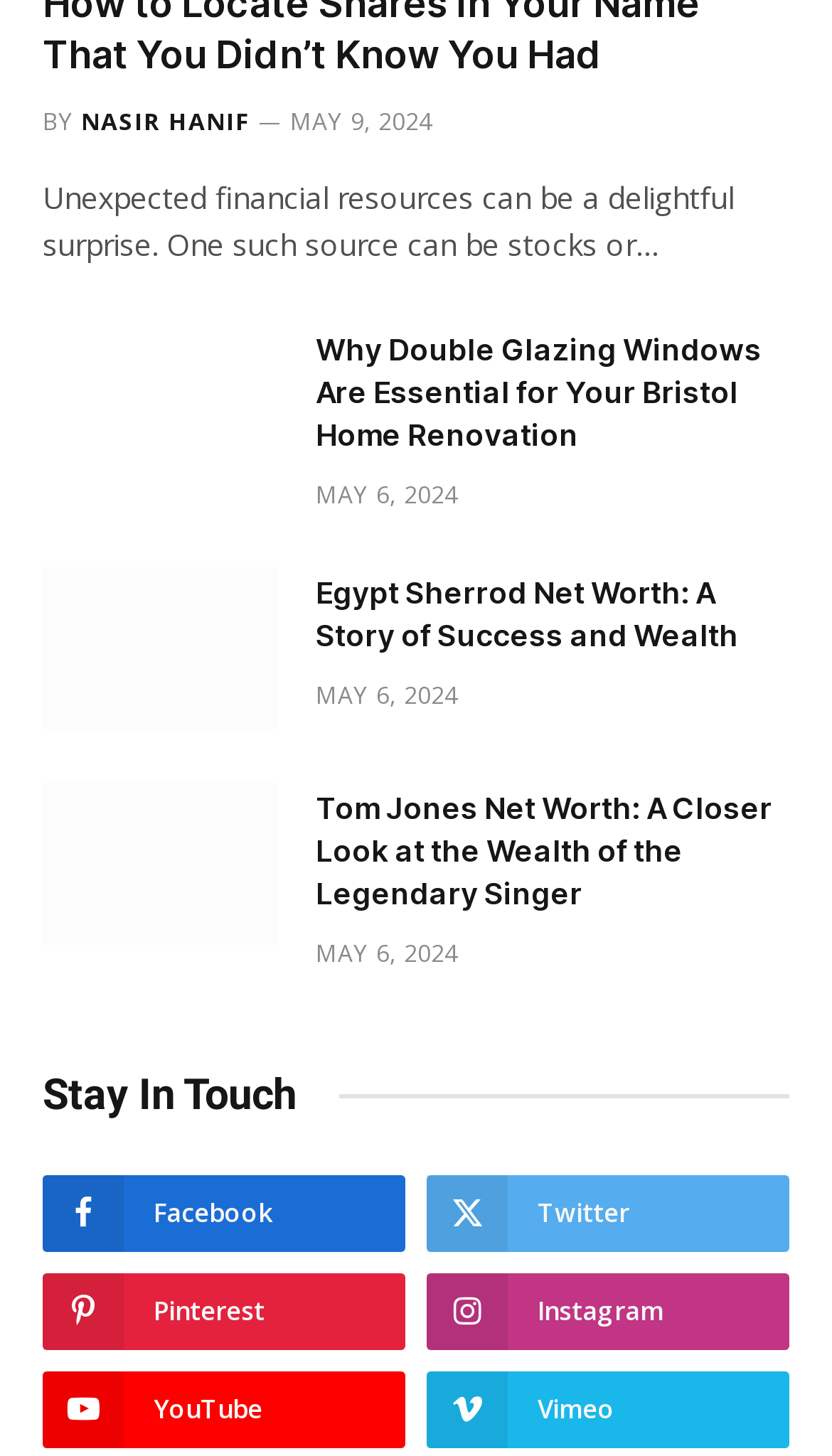What is the date of the latest article?
Please provide a single word or phrase in response based on the screenshot.

MAY 9, 2024